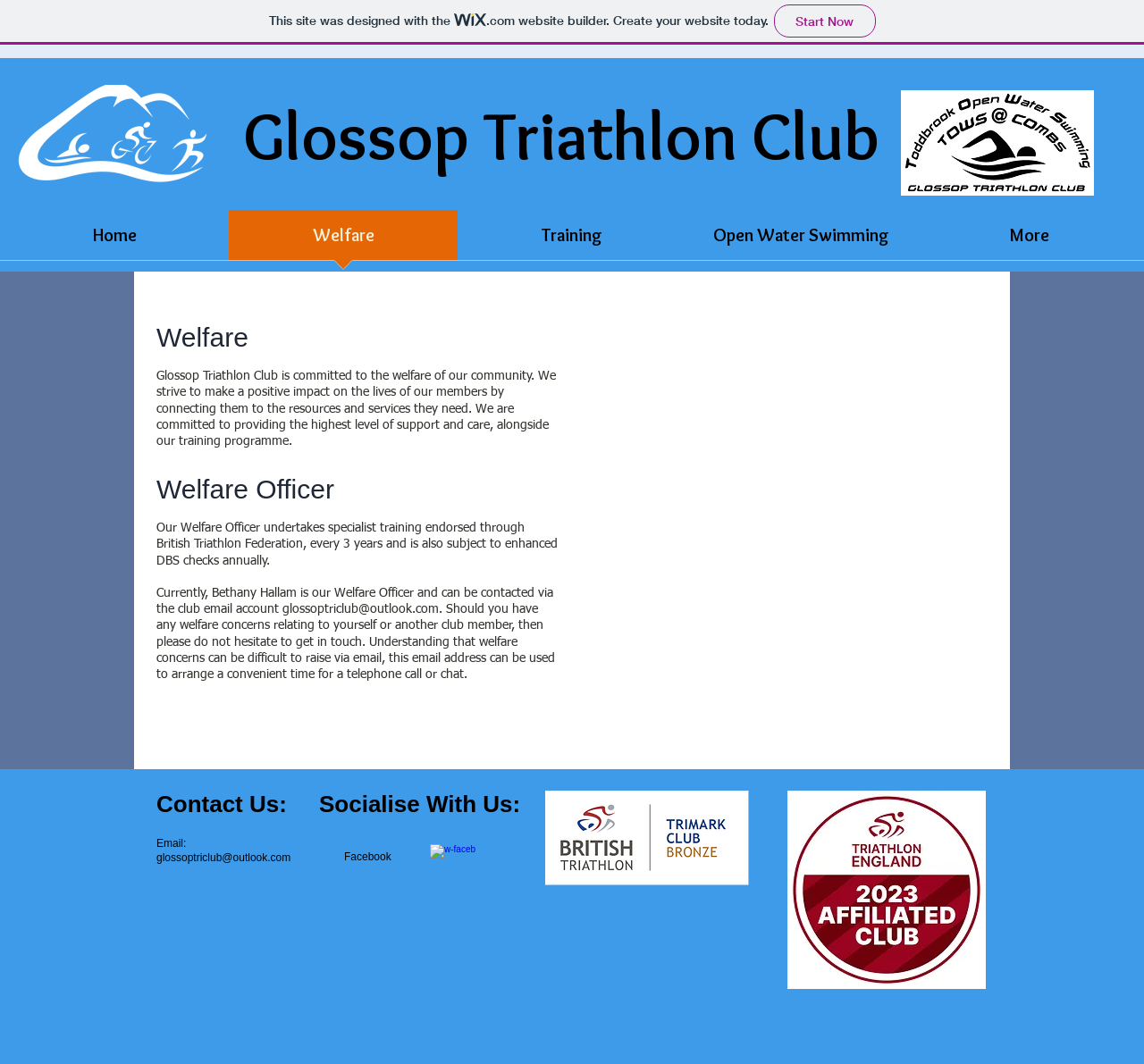Can you find the bounding box coordinates of the area I should click to execute the following instruction: "Click on the 'Home' link"?

[0.0, 0.197, 0.2, 0.255]